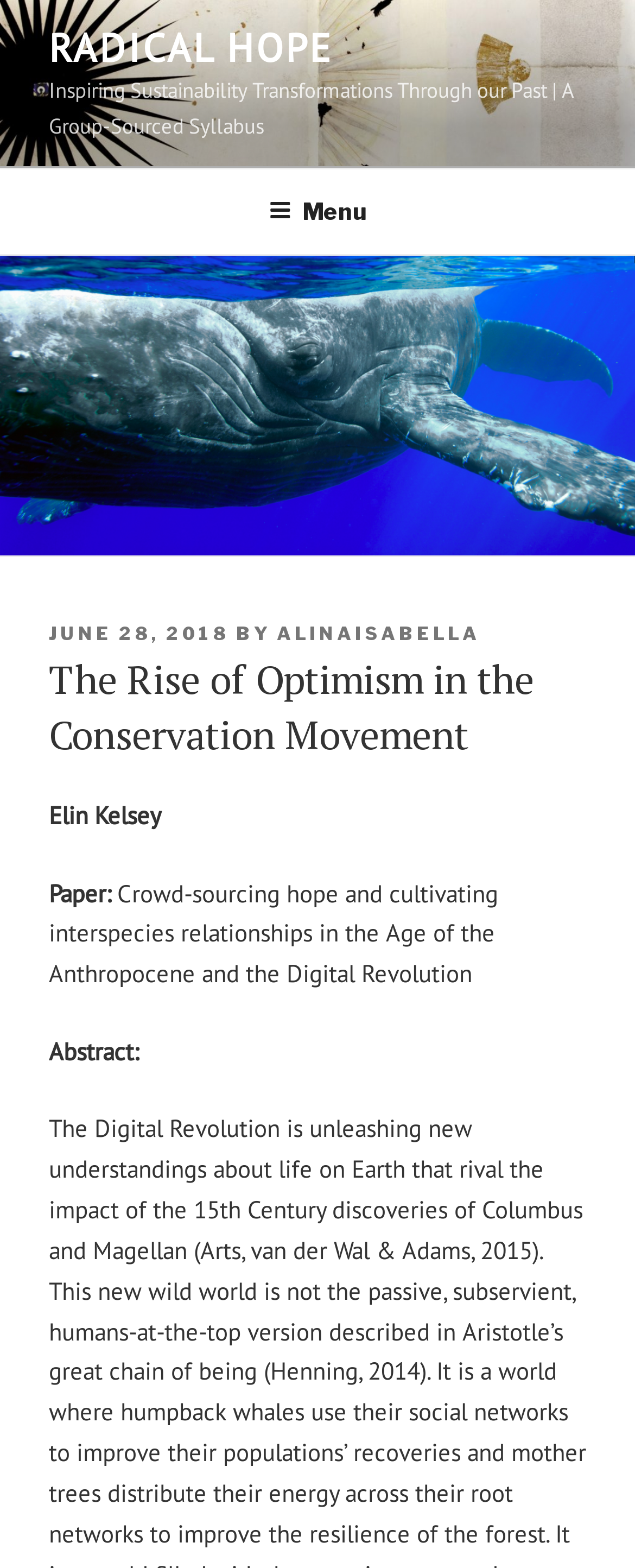What is the name of the website?
Look at the webpage screenshot and answer the question with a detailed explanation.

I found the name of the website by looking at the image element with the text 'RADICAL HOPE' which is located at the top of the webpage.